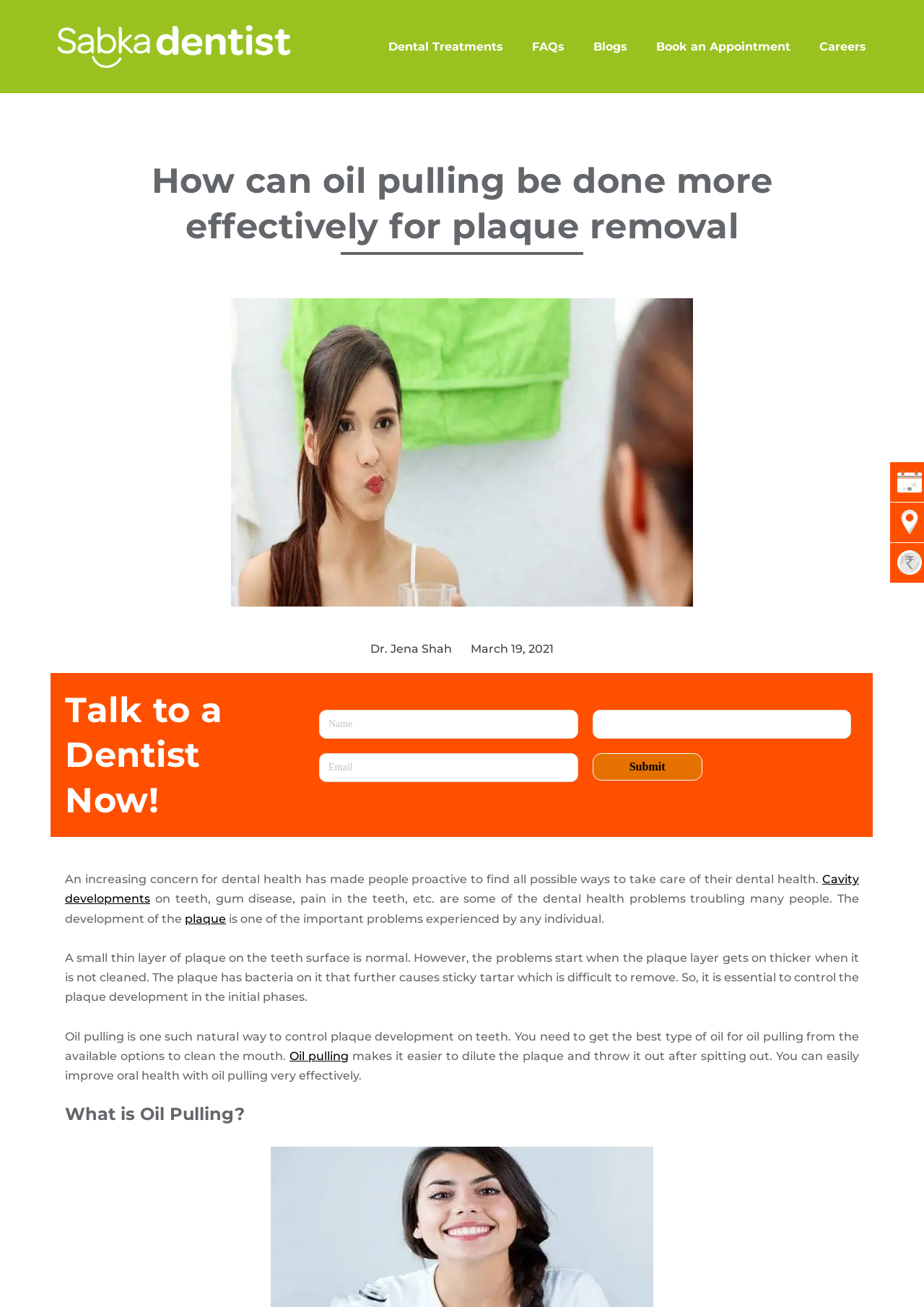Determine the bounding box coordinates for the clickable element required to fulfill the instruction: "Click the 'Book an Appointment' button". Provide the coordinates as four float numbers between 0 and 1, i.e., [left, top, right, bottom].

[0.71, 0.028, 0.855, 0.043]